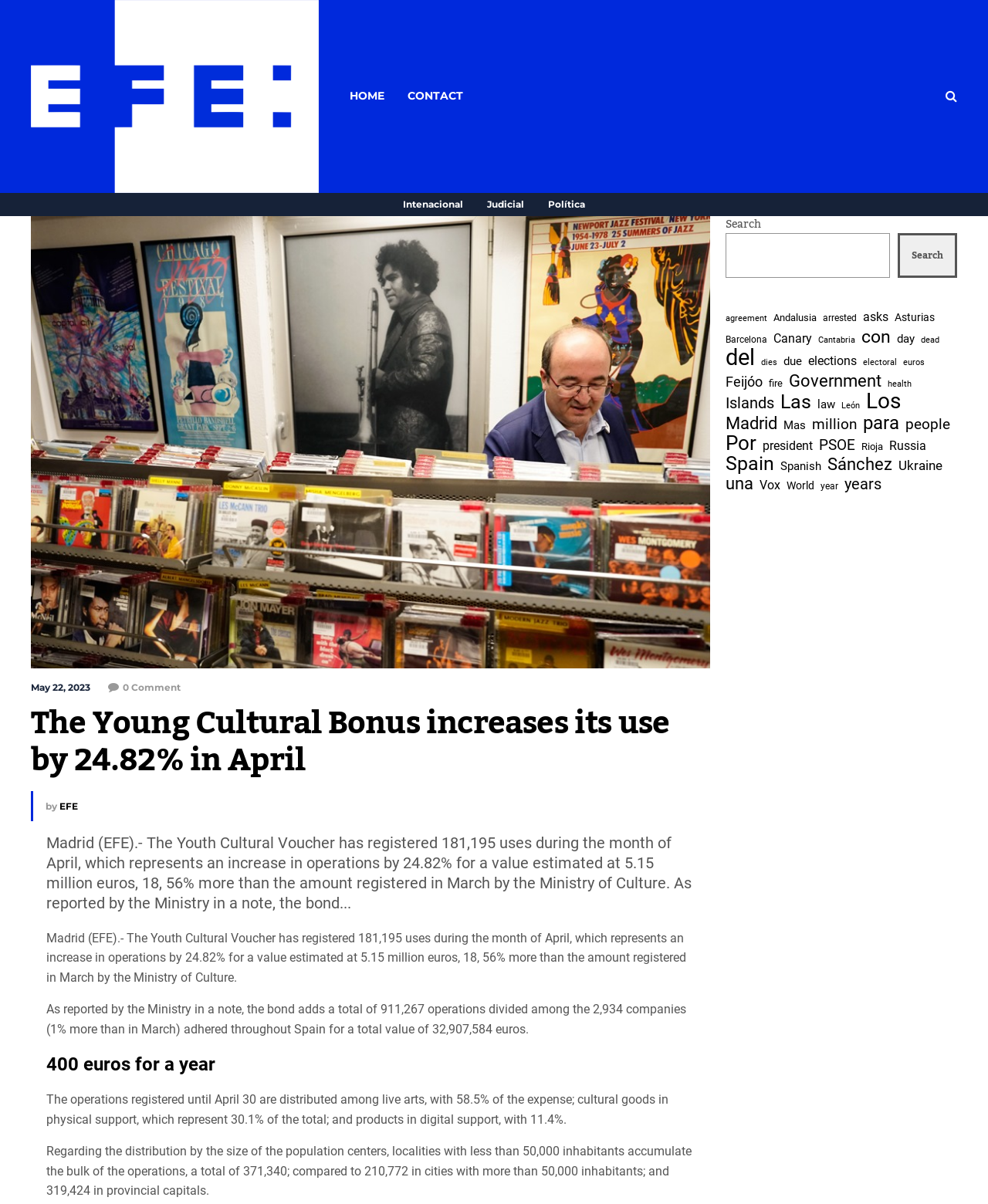Provide a brief response to the question below using a single word or phrase: 
How many operations have been registered until April 30?

911,267